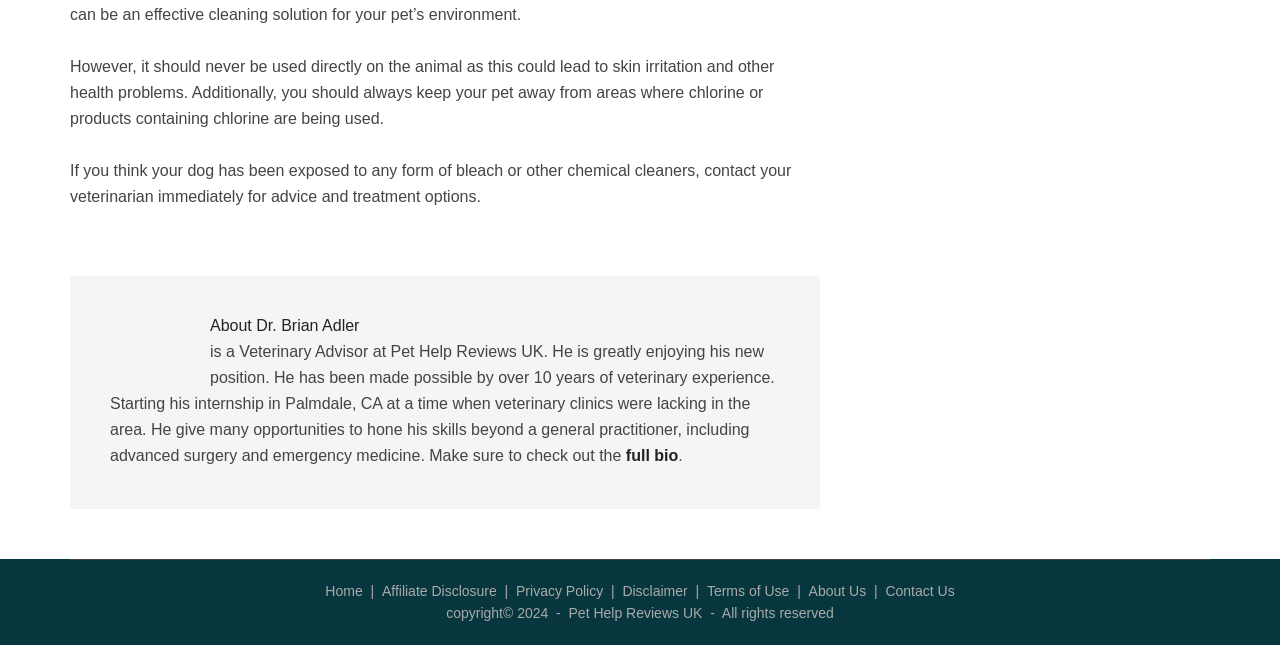Find and indicate the bounding box coordinates of the region you should select to follow the given instruction: "visit Affiliate Disclosure".

[0.298, 0.903, 0.388, 0.928]